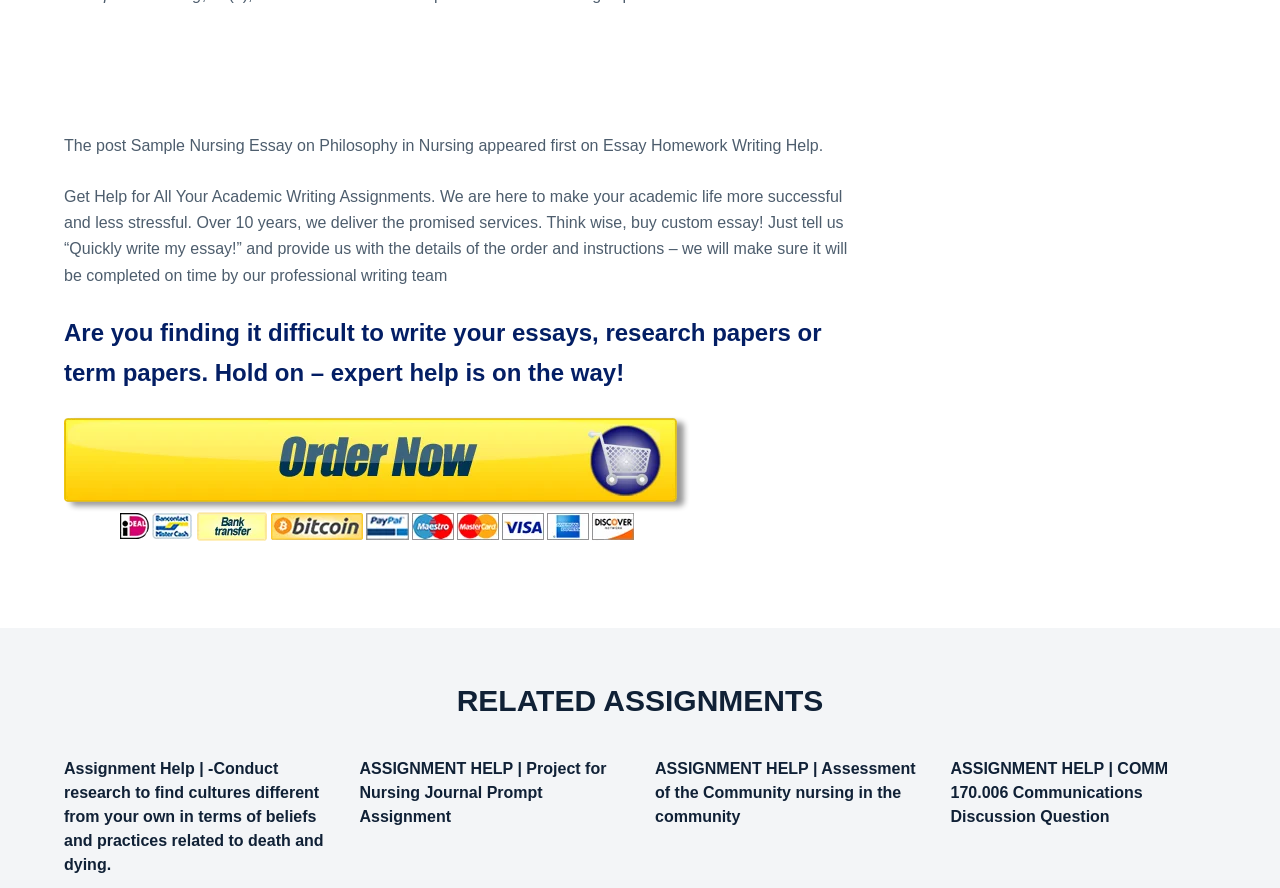What type of assignments are listed on the website? From the image, respond with a single word or brief phrase.

Nursing and communication